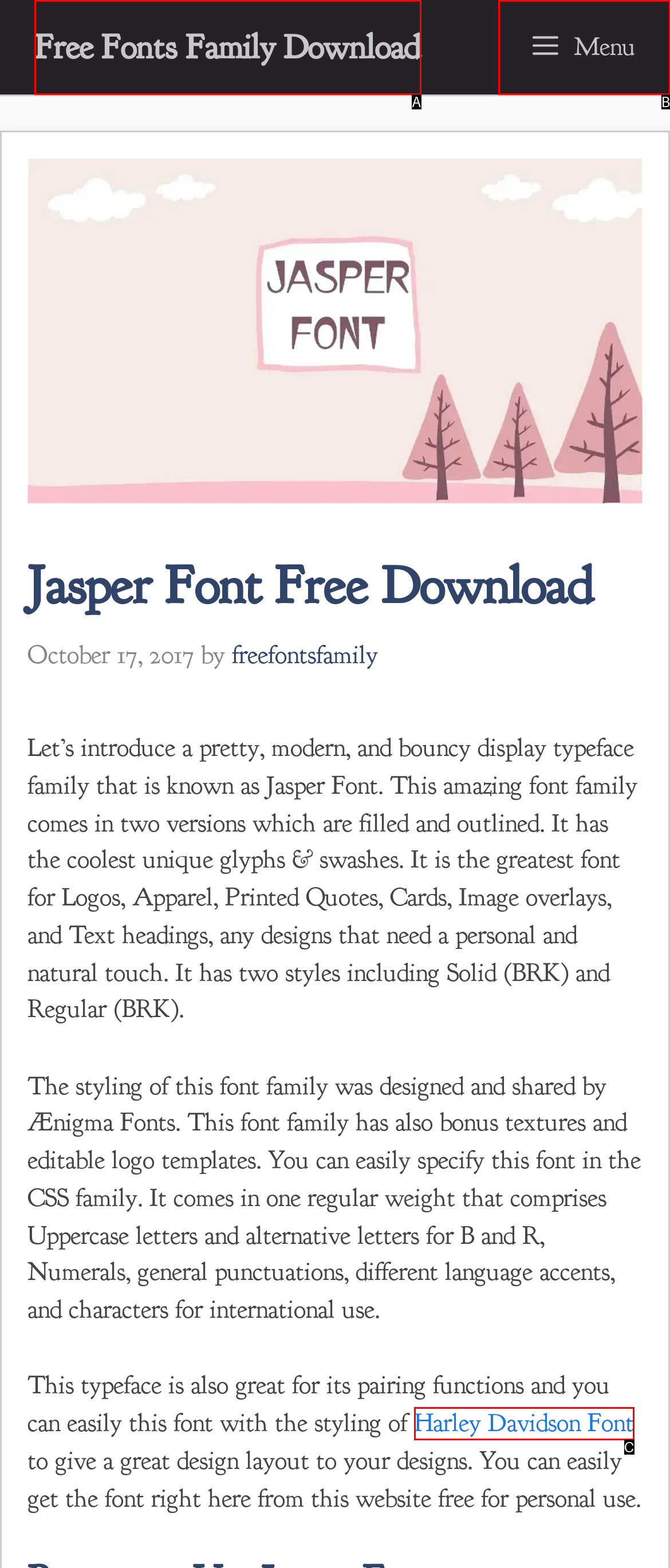Choose the option that matches the following description: Harley Davidson Font
Answer with the letter of the correct option.

C